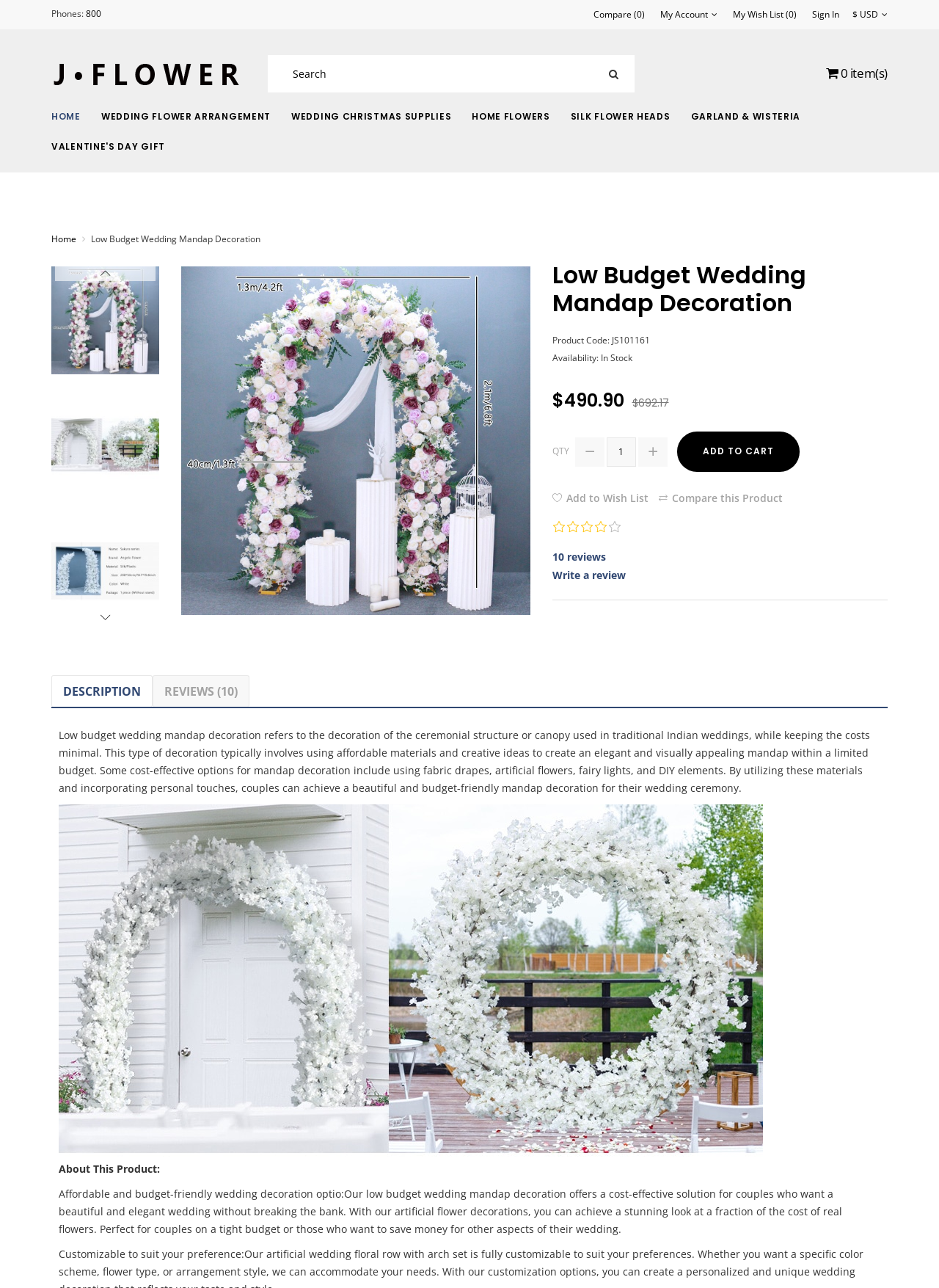Use a single word or phrase to answer the question: What is the price of the product?

$490.90